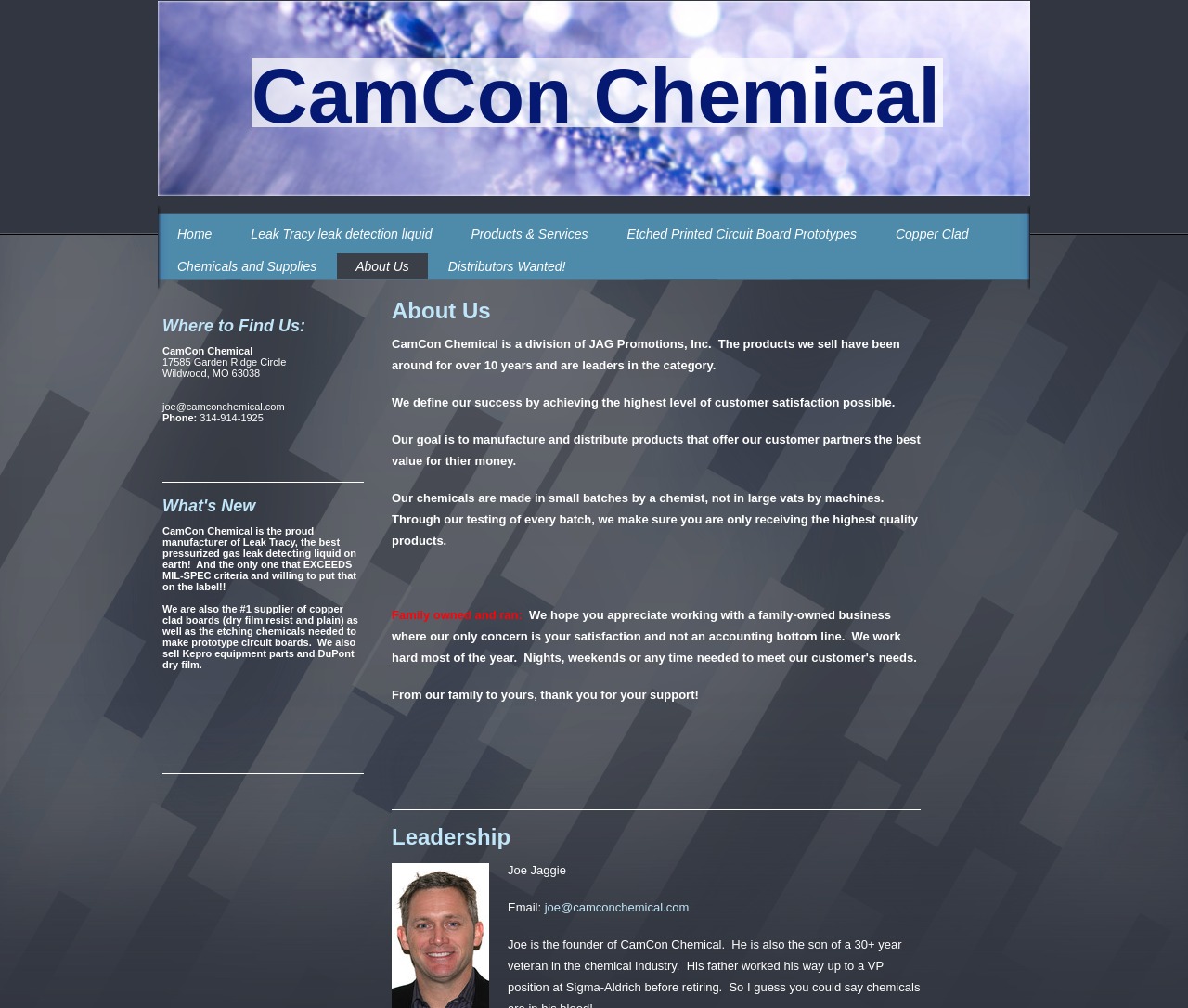Please find the bounding box coordinates for the clickable element needed to perform this instruction: "Learn more about Leak Tracy".

[0.196, 0.219, 0.379, 0.245]